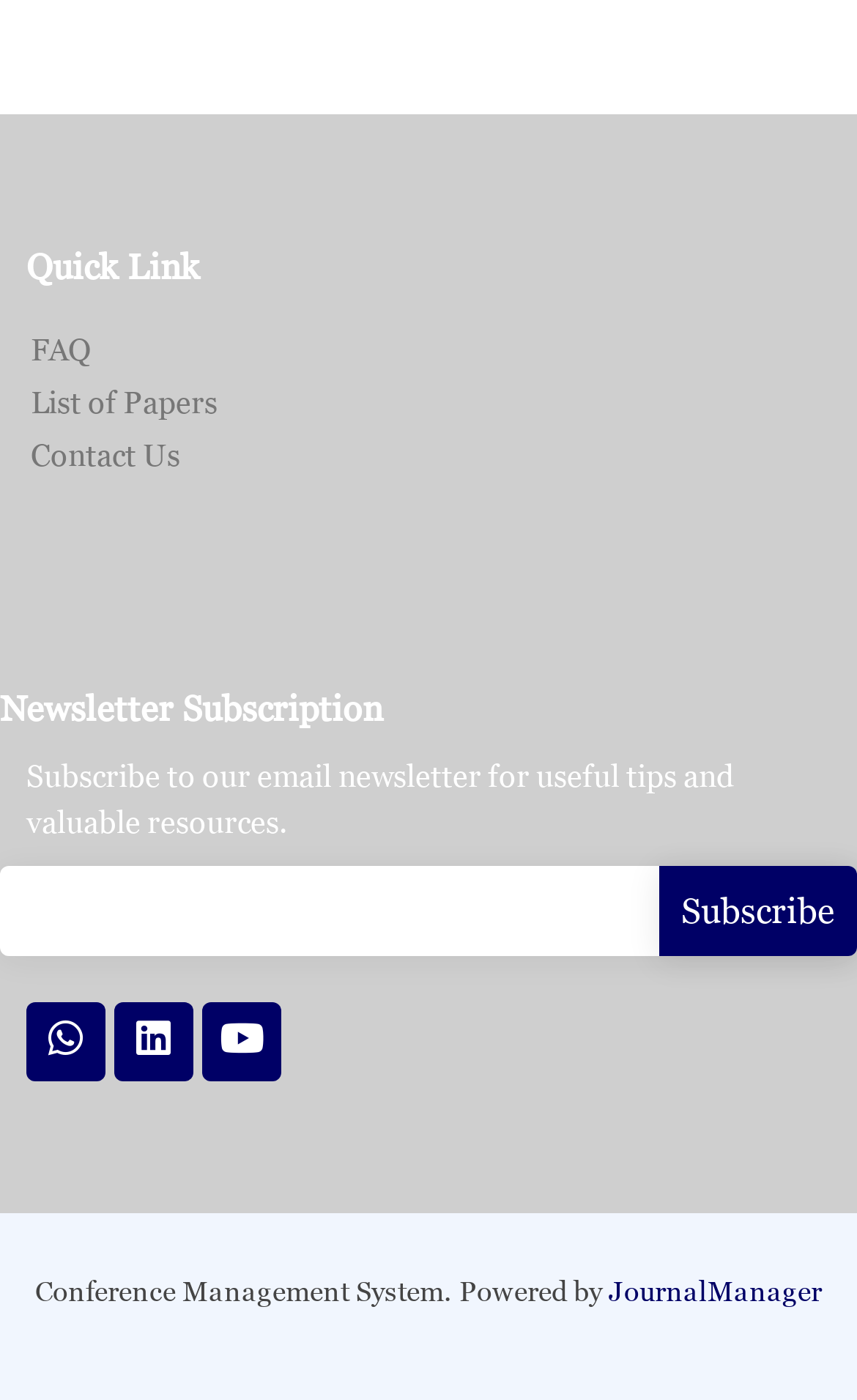Highlight the bounding box coordinates of the element that should be clicked to carry out the following instruction: "Visit the FAQ page". The coordinates must be given as four float numbers ranging from 0 to 1, i.e., [left, top, right, bottom].

[0.036, 0.238, 0.105, 0.26]